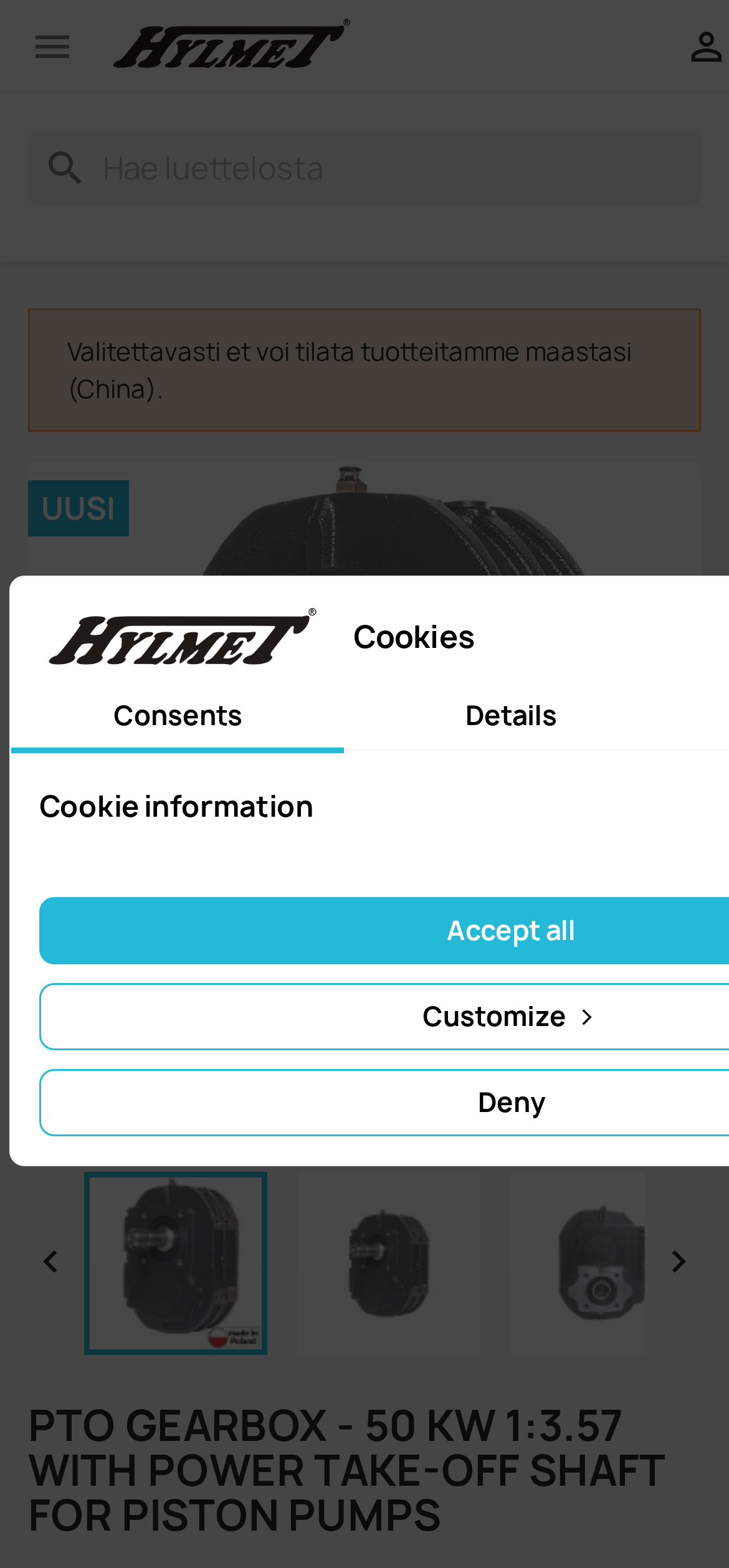How many tabs are there in the cookie information section?
Examine the webpage screenshot and provide an in-depth answer to the question.

The cookie information section has two tabs, 'Consents' and 'Details', which provide information about cookies and allow users to manage their consent.